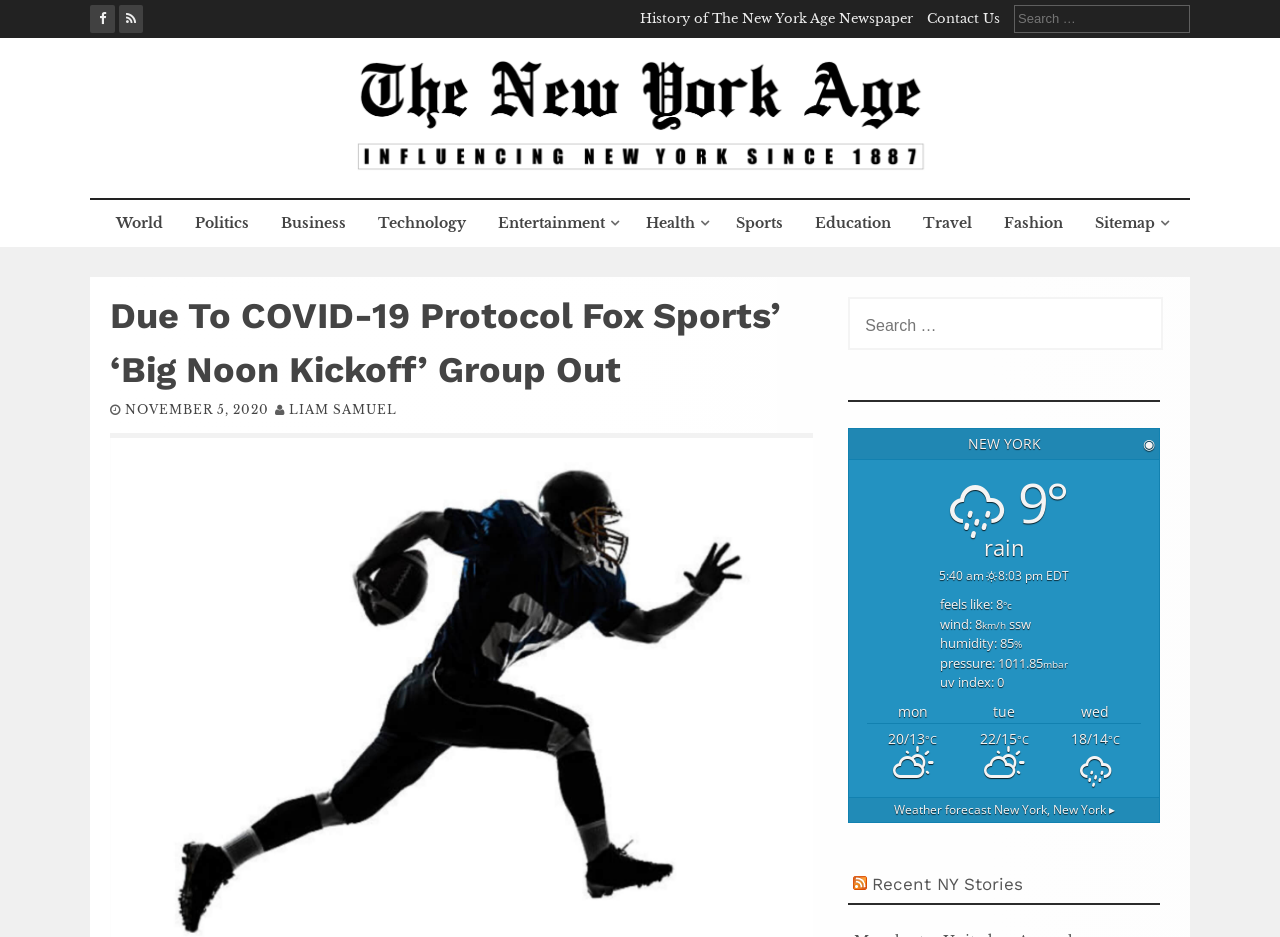What is the name of the newspaper?
Please look at the screenshot and answer in one word or a short phrase.

The New York Age Newspaper